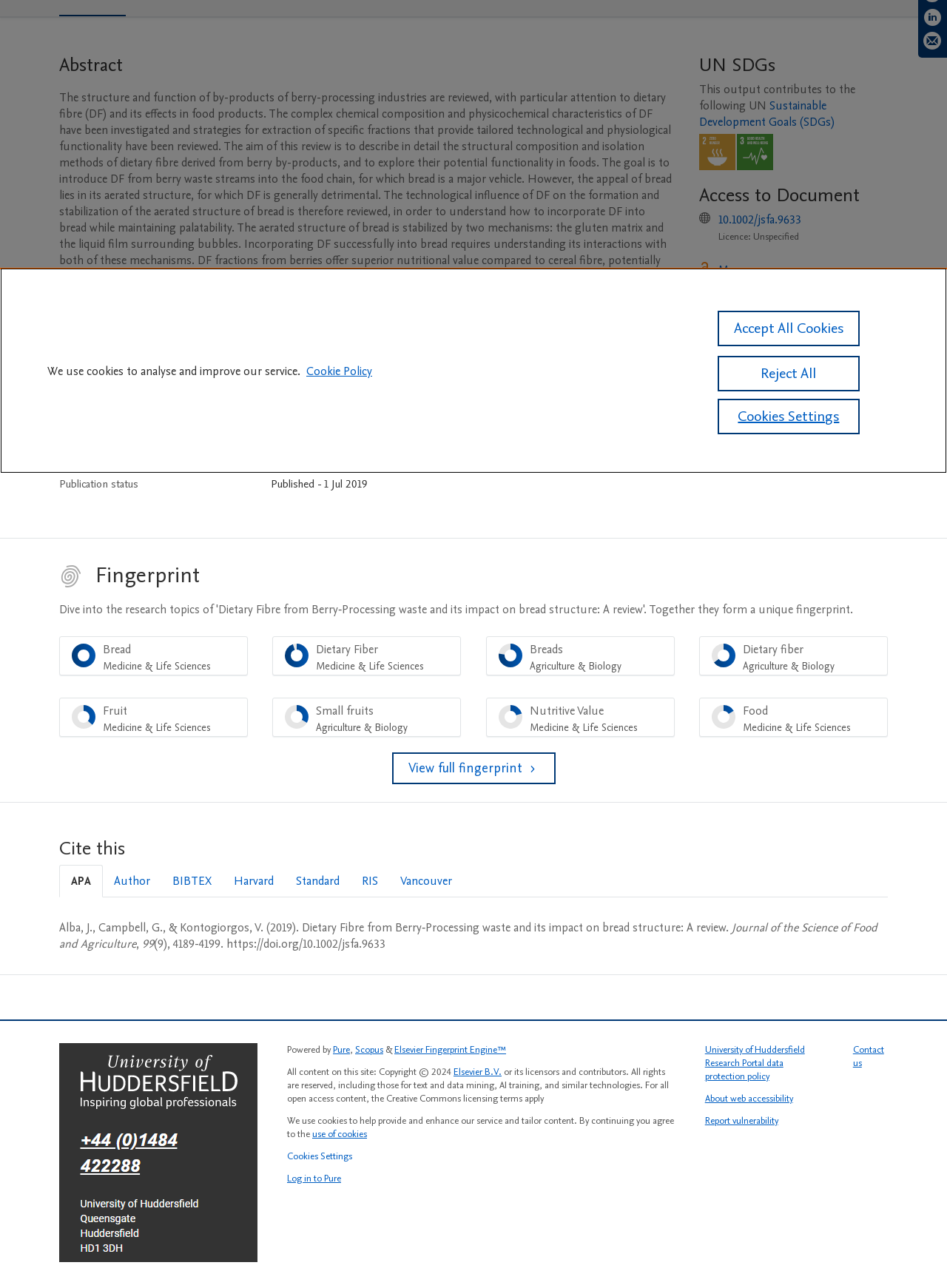Specify the bounding box coordinates (top-left x, top-left y, bottom-right x, bottom-right y) of the UI element in the screenshot that matches this description: 10.1002/jsfa.9633

[0.759, 0.164, 0.846, 0.177]